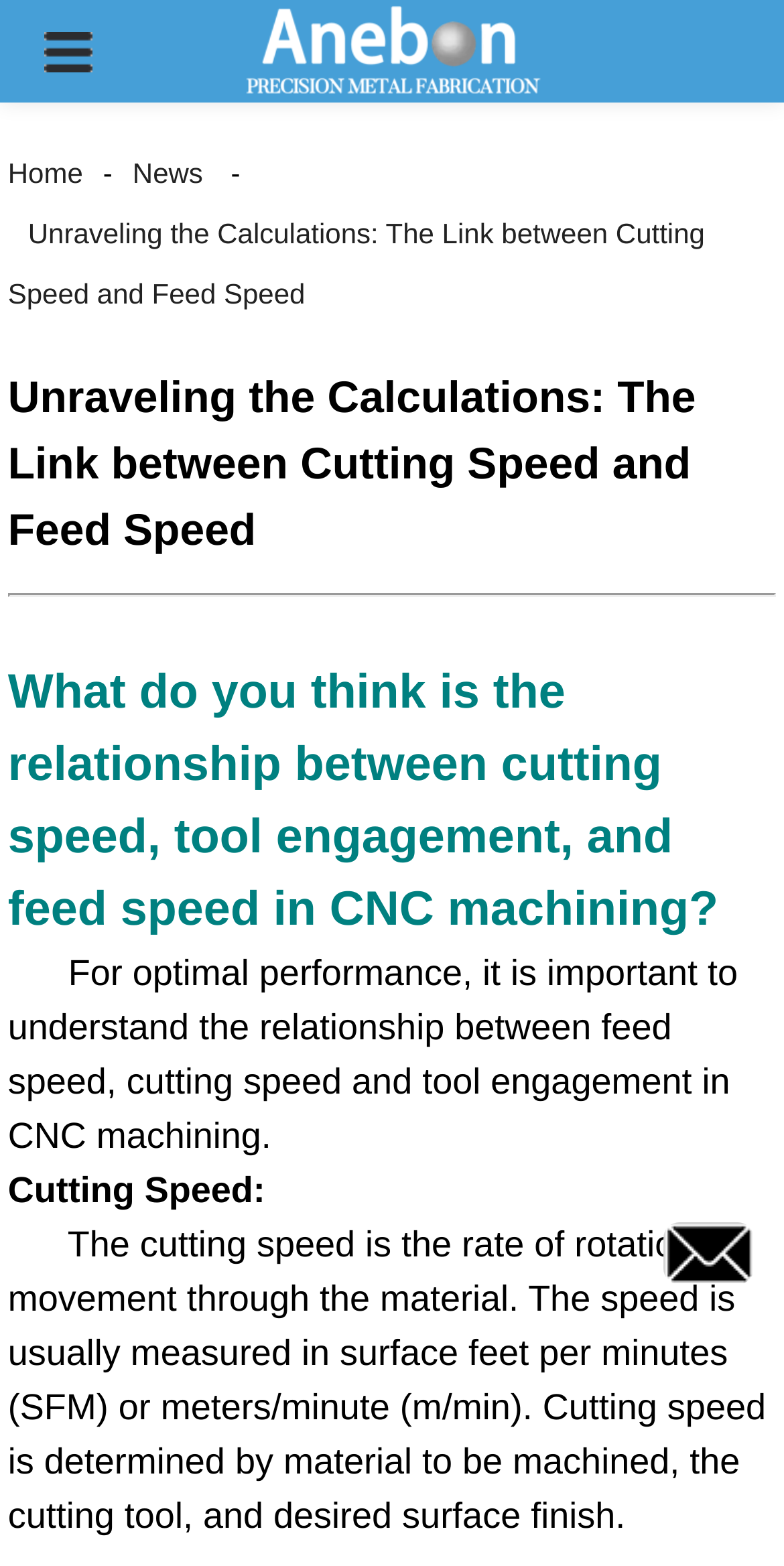Give a concise answer using only one word or phrase for this question:
What is the purpose of understanding feed speed and cutting speed?

Optimal performance